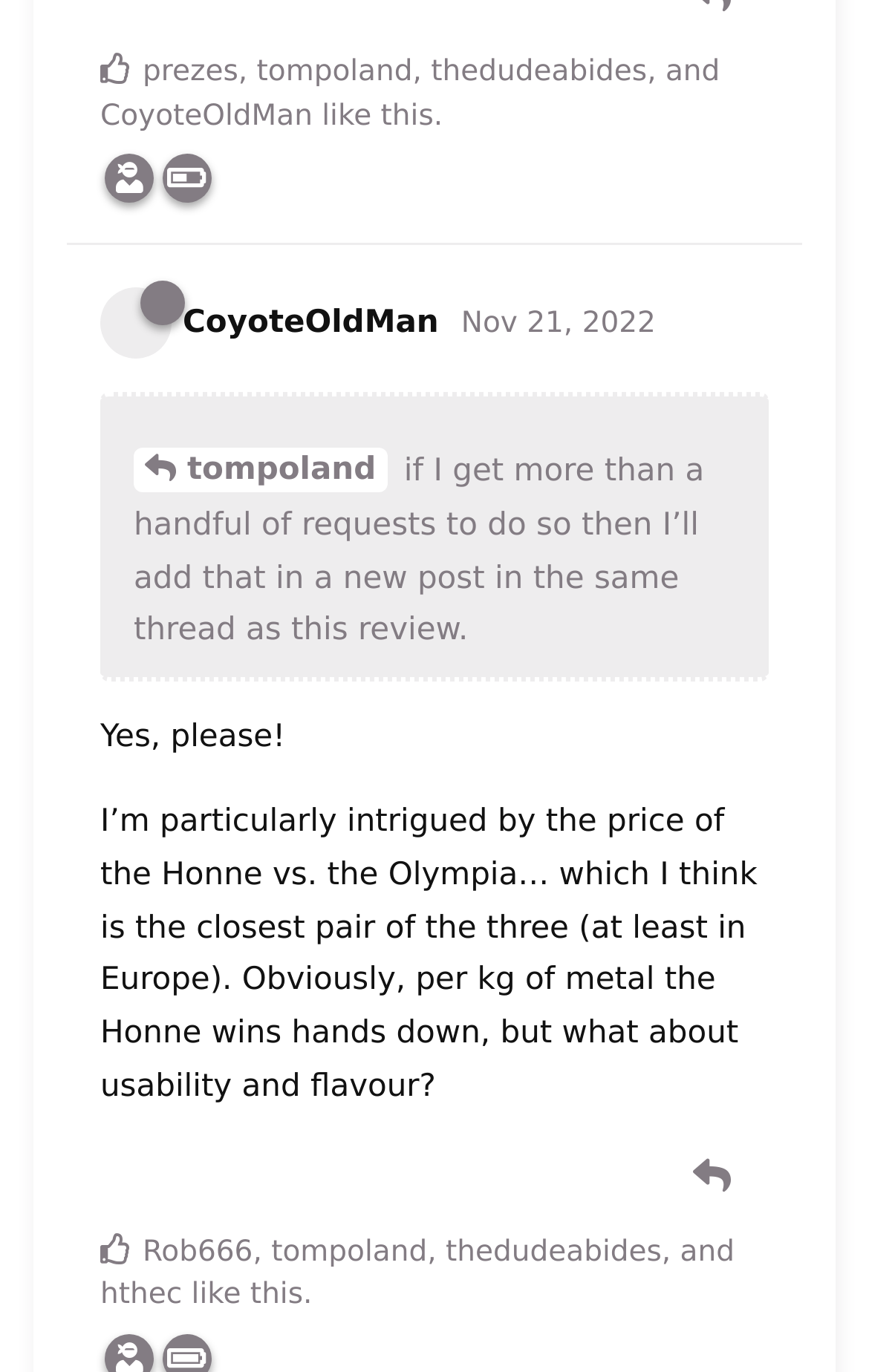With reference to the image, please provide a detailed answer to the following question: Who is the author of this post?

The author of this post is identified by the heading element 'CoyoteOldMan' which is located at the top of the page, indicating that this is the author's name.